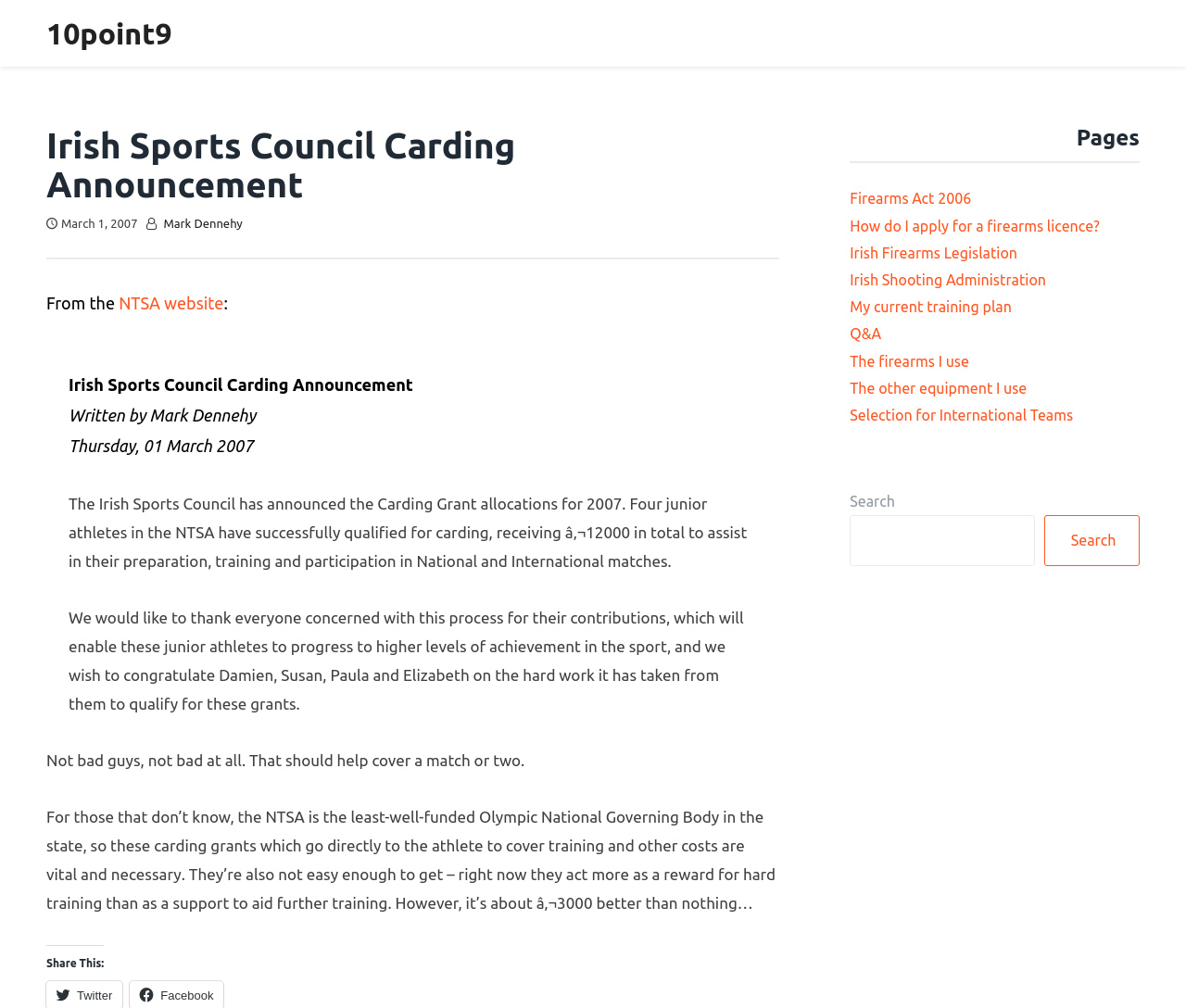How many athletes received Carding Grants?
Refer to the screenshot and deliver a thorough answer to the question presented.

The answer can be found in the main content of the webpage, where it is stated that 'Four junior athletes in the NTSA have successfully qualified for carding, receiving €12000 in total to assist in their preparation, training and participation in National and International matches.'